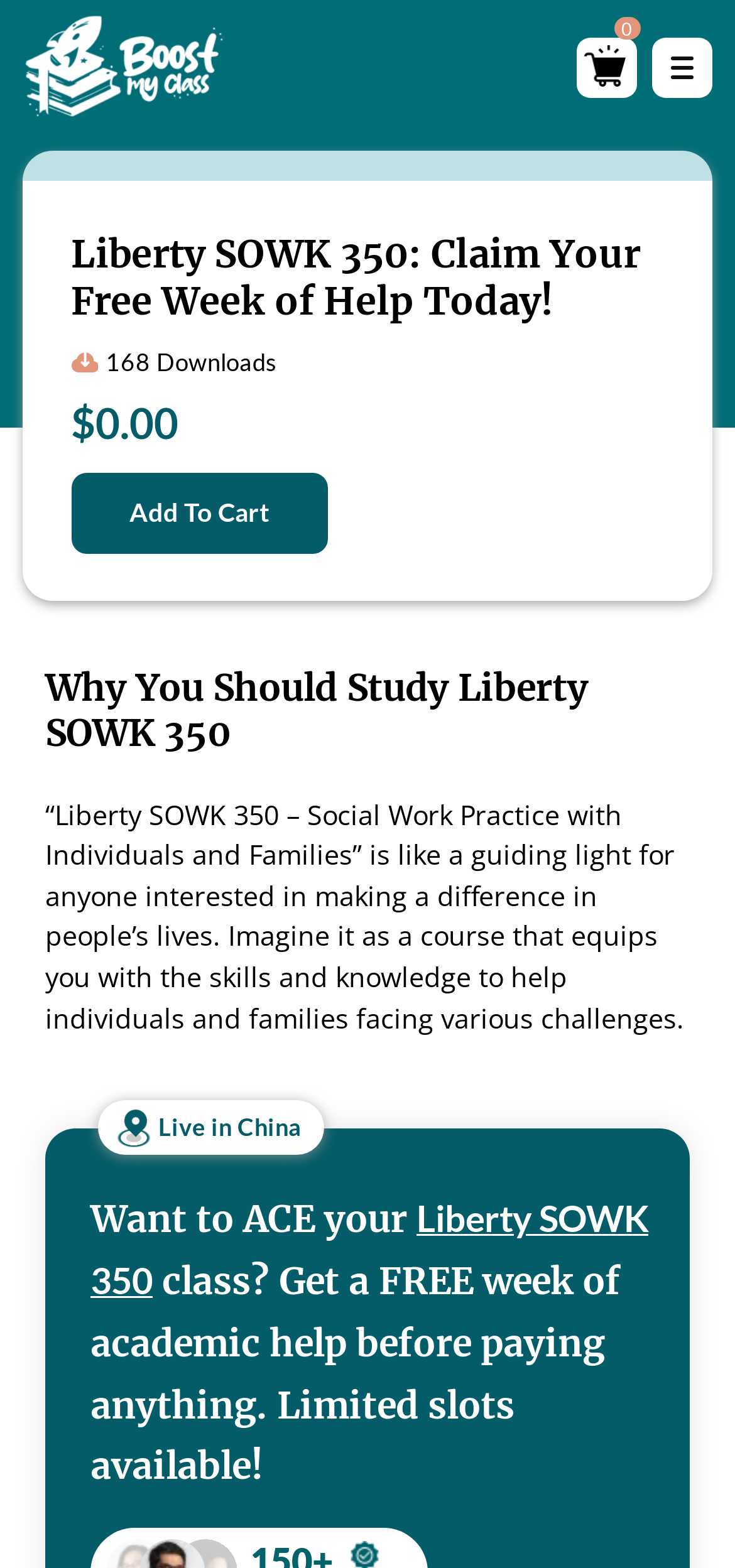What is the number of downloads?
Answer the question with a single word or phrase, referring to the image.

168